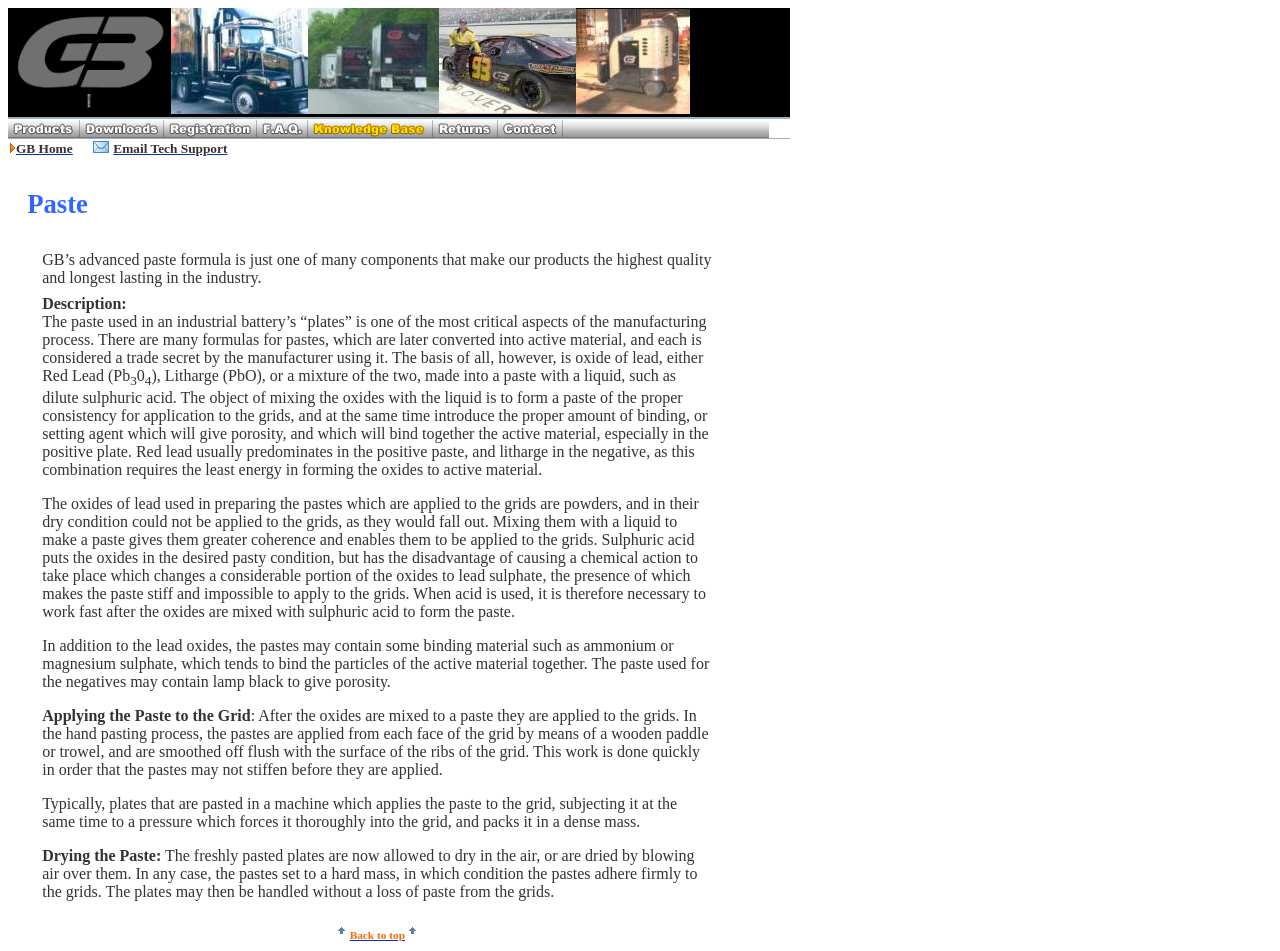Please predict the bounding box coordinates (top-left x, top-left y, bottom-right x, bottom-right y) for the UI element in the screenshot that fits the description: Back to top

[0.273, 0.977, 0.316, 0.99]